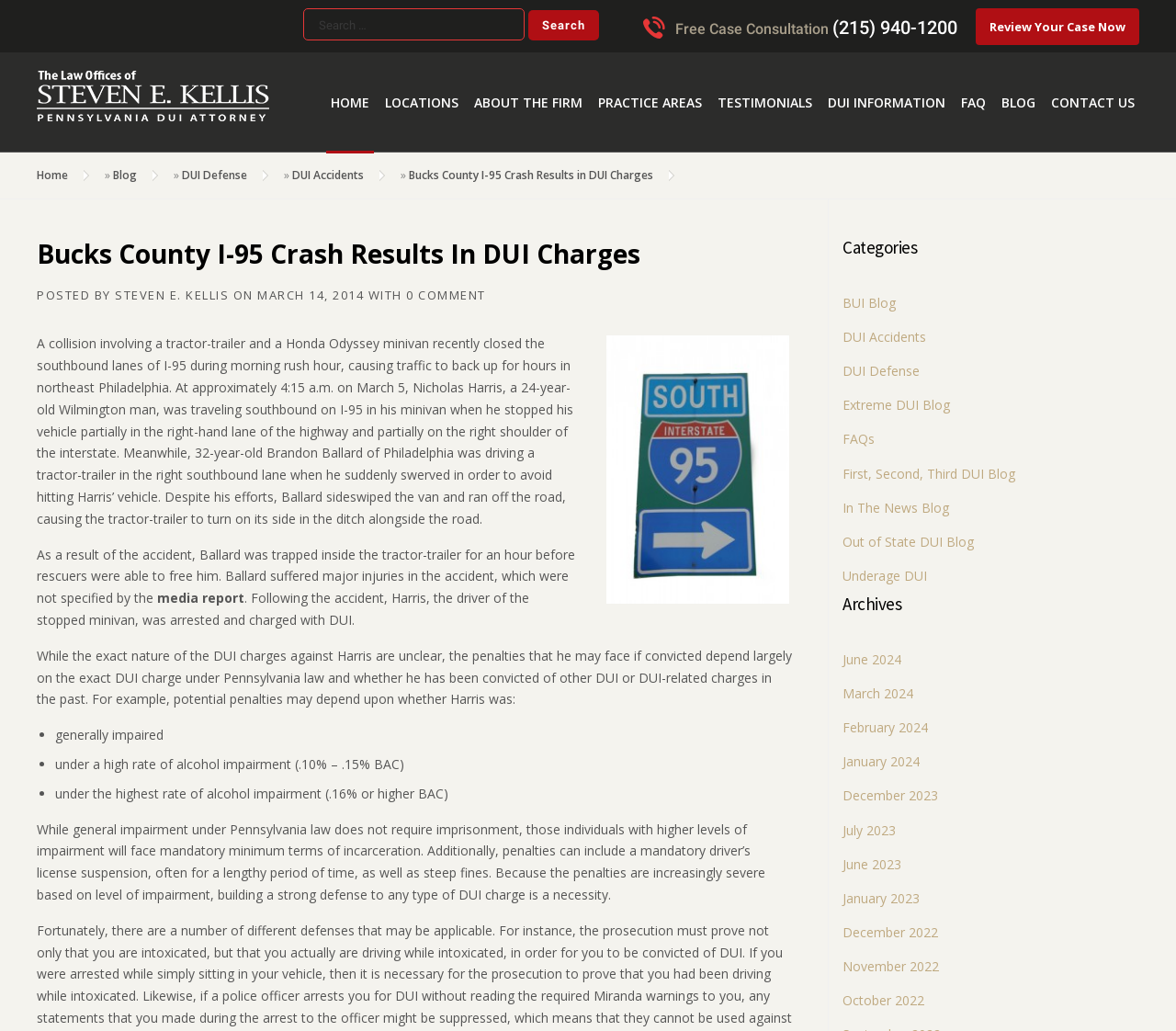Determine the bounding box coordinates of the clickable element necessary to fulfill the instruction: "Search for something". Provide the coordinates as four float numbers within the 0 to 1 range, i.e., [left, top, right, bottom].

[0.449, 0.01, 0.509, 0.039]